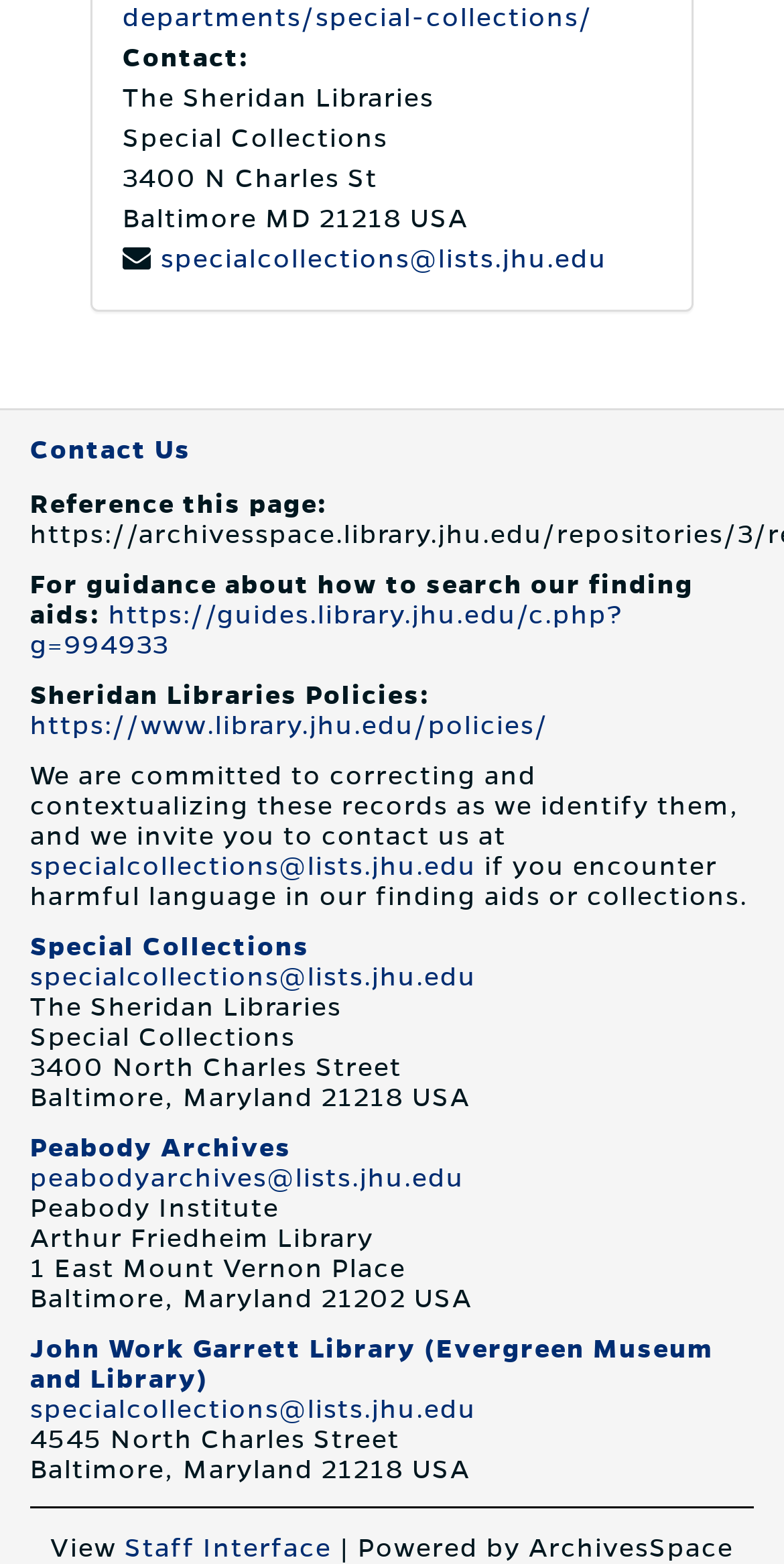What is the address of the Sheridan Libraries?
Using the image as a reference, answer with just one word or a short phrase.

3400 N Charles St, Baltimore, MD 21218 USA